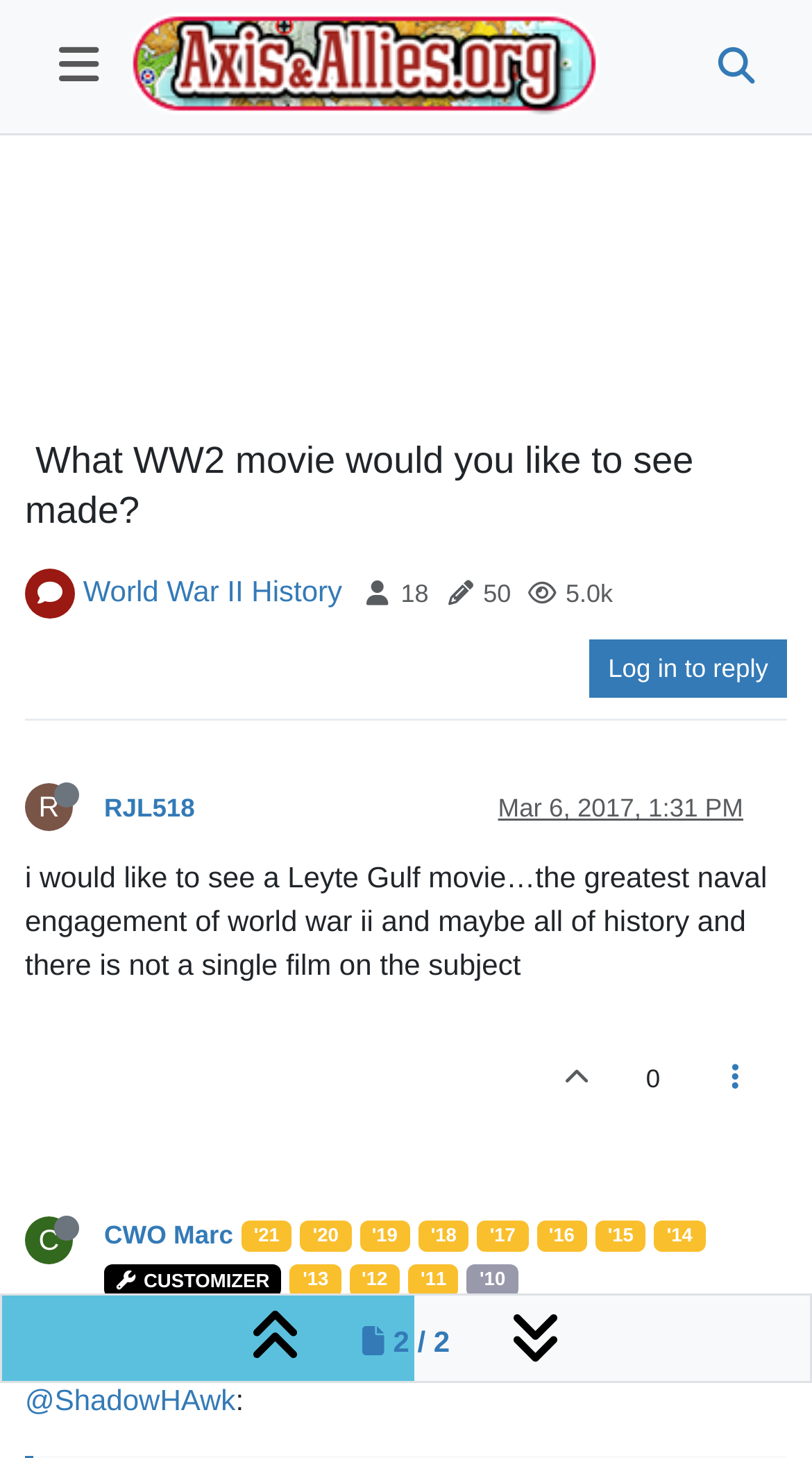Please specify the coordinates of the bounding box for the element that should be clicked to carry out this instruction: "View the topic about World War II History". The coordinates must be four float numbers between 0 and 1, formatted as [left, top, right, bottom].

[0.102, 0.394, 0.421, 0.417]